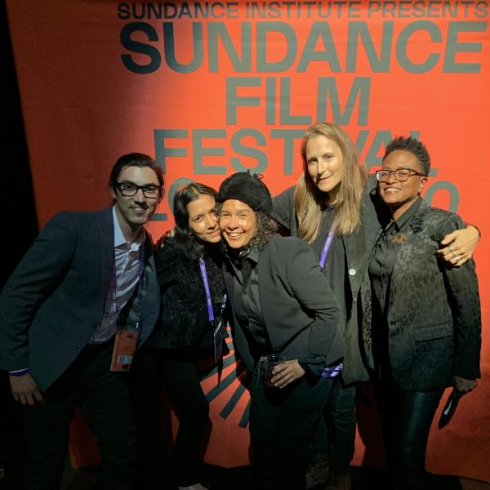Outline with detail what the image portrays.

The image captures a vibrant moment at the 2020 Sundance Film Festival, featuring a group of five individuals gathered in front of a striking backdrop that reads "SUNDANCE FILM FESTIVAL 2020," prominently presented by the Sundance Institute. The attendees are all dressed in chic, black clothing, showcasing their style against the bold red of the festival backdrop. Their smiles and poses convey a sense of camaraderie and excitement about the festival, highlighting the community spirit often fostered in such creative environments. This image represents the essence of the Sundance Film Festival, a celebration of film, culture, and artistic expression.